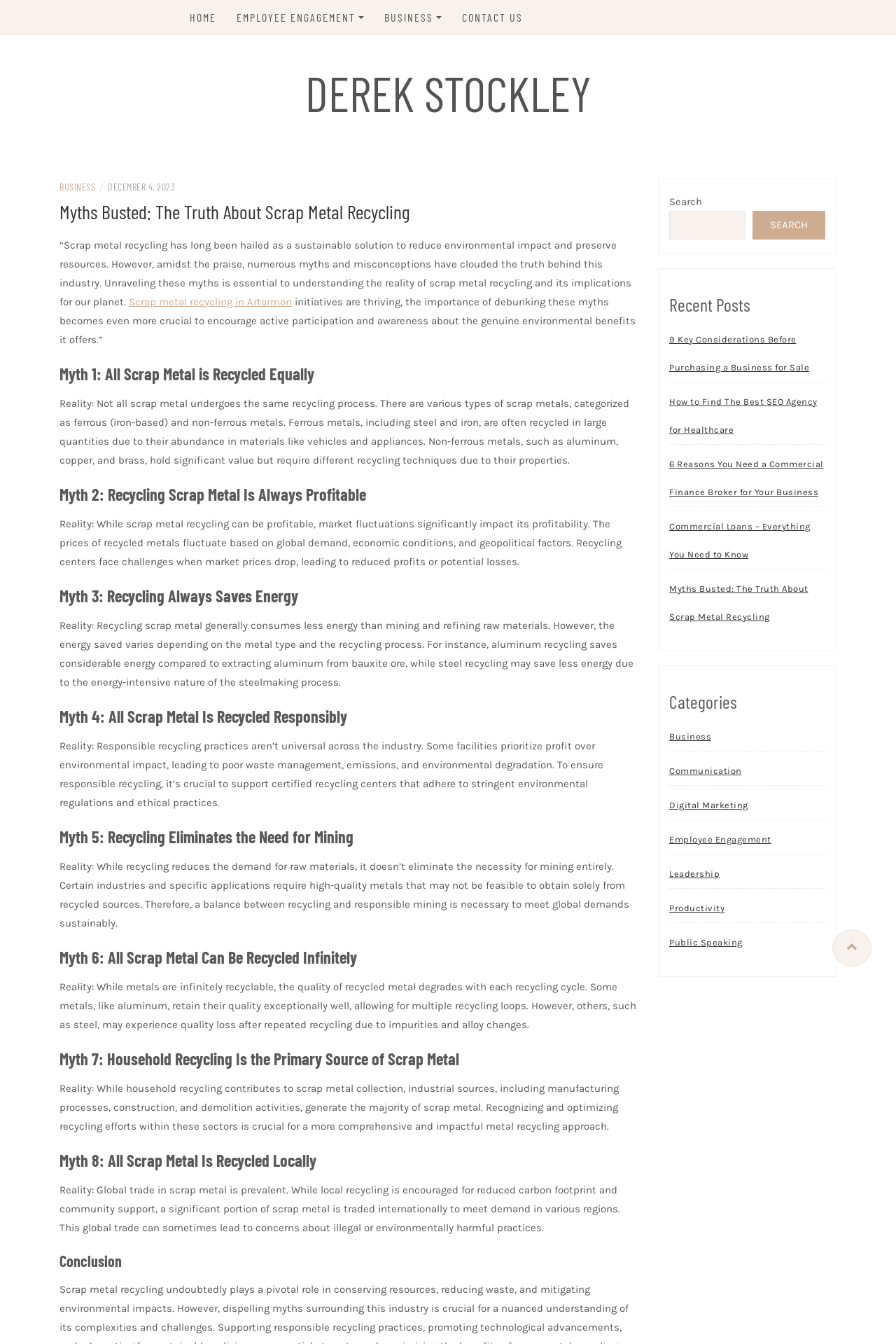Highlight the bounding box coordinates of the element that should be clicked to carry out the following instruction: "Click on the CONTACT US link". The coordinates must be given as four float numbers ranging from 0 to 1, i.e., [left, top, right, bottom].

[0.515, 0.0, 0.583, 0.026]